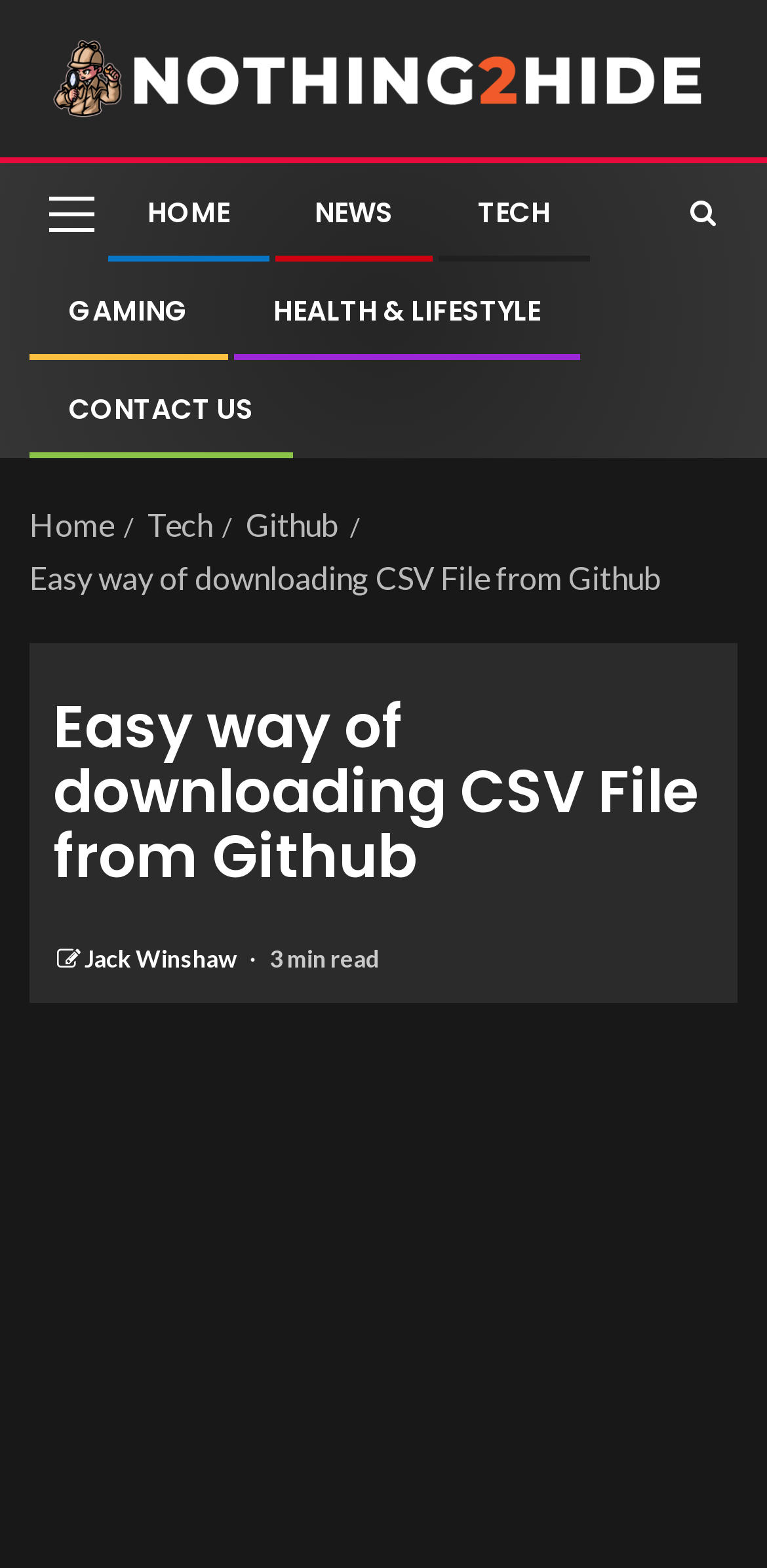From the image, can you give a detailed response to the question below:
Who is the author of the article?

The author of the article is mentioned below the title of the article, where it says 'Jack Winshaw' with a link next to it.